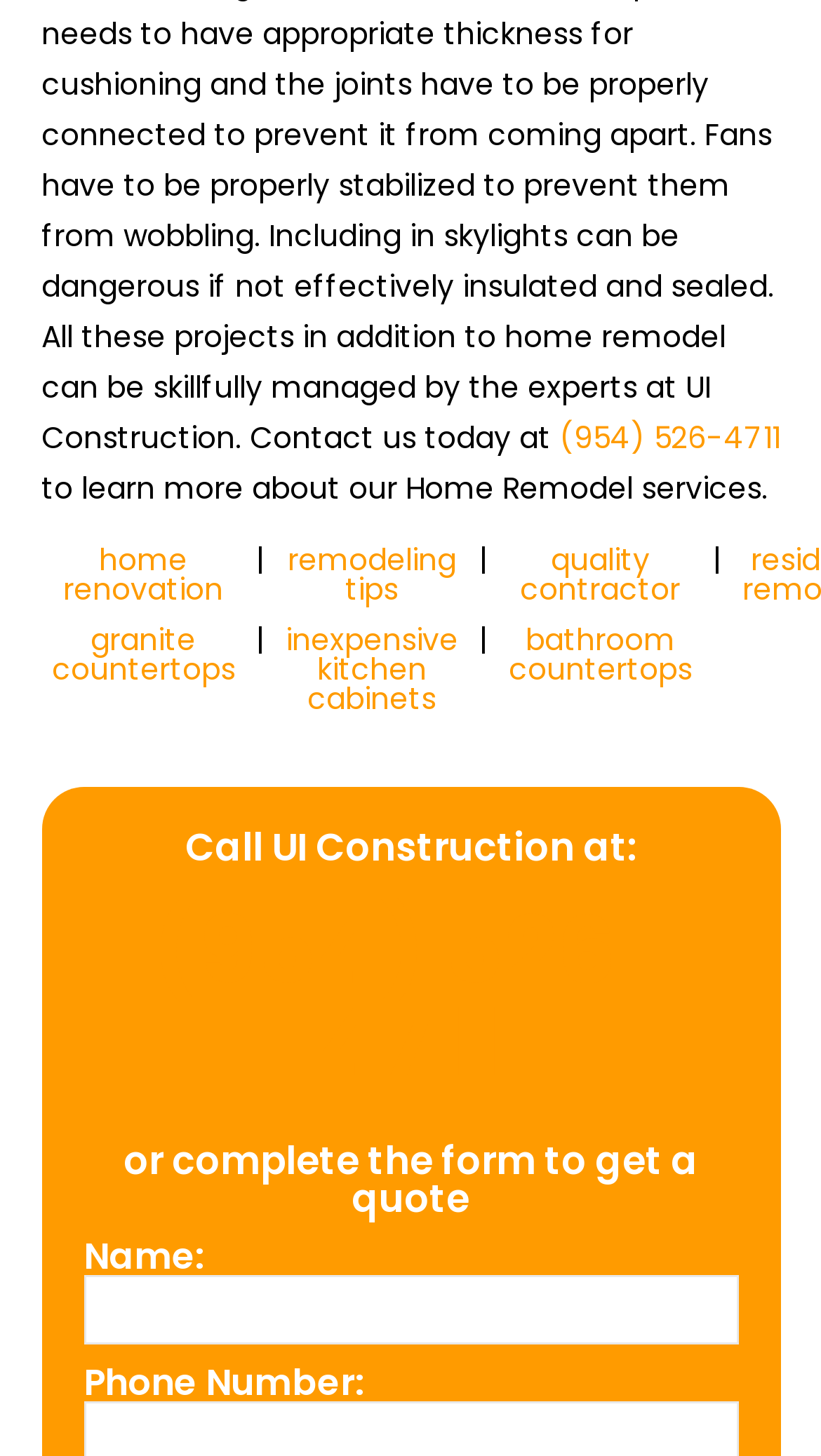Predict the bounding box coordinates of the area that should be clicked to accomplish the following instruction: "fill in the name field". The bounding box coordinates should consist of four float numbers between 0 and 1, i.e., [left, top, right, bottom].

[0.101, 0.876, 0.899, 0.923]